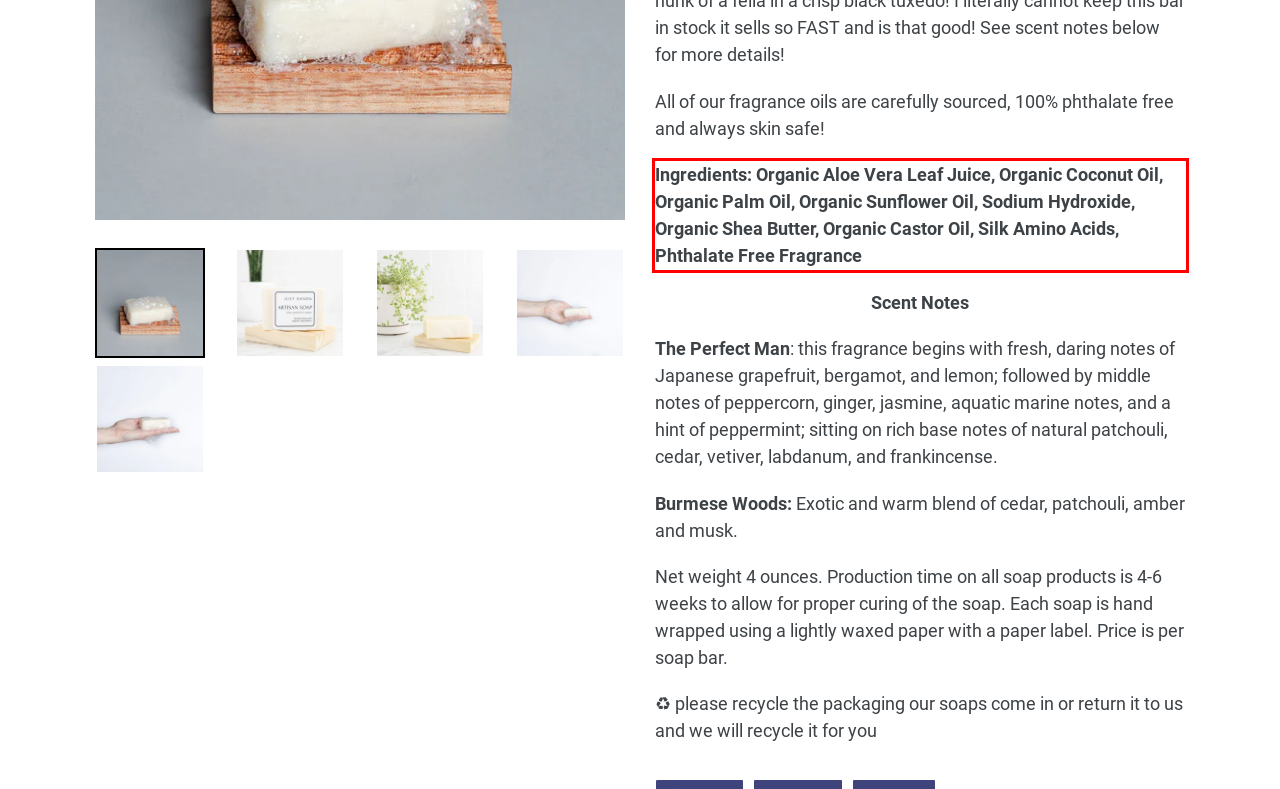Identify the red bounding box in the webpage screenshot and perform OCR to generate the text content enclosed.

Ingredients: Organic Aloe Vera Leaf Juice, Organic Coconut Oil, Organic Palm Oil, Organic Sunflower Oil, Sodium Hydroxide, Organic Shea Butter, Organic Castor Oil, Silk Amino Acids, Phthalate Free Fragrance